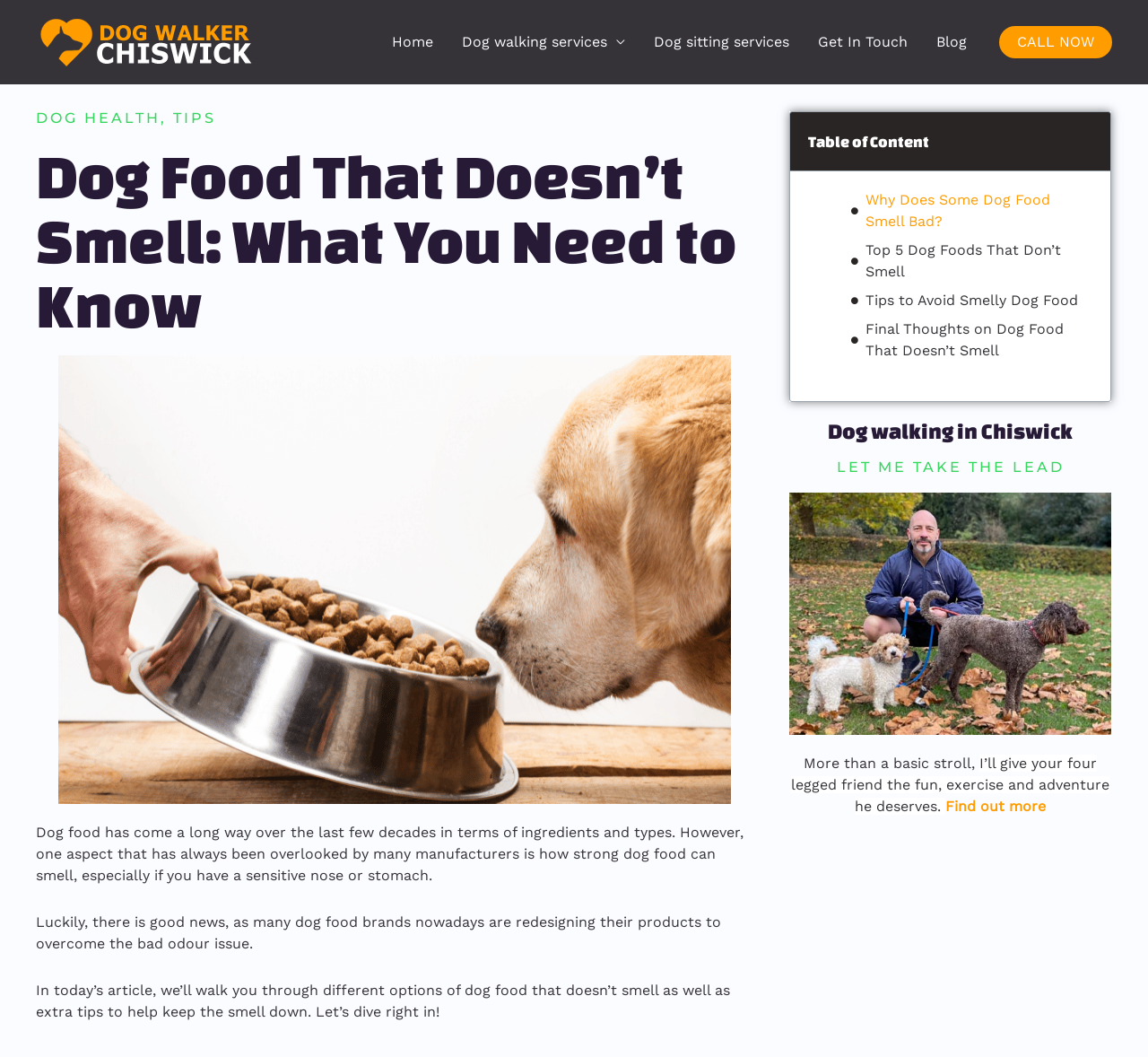Reply to the question with a single word or phrase:
What is the main topic of this webpage?

Dog food